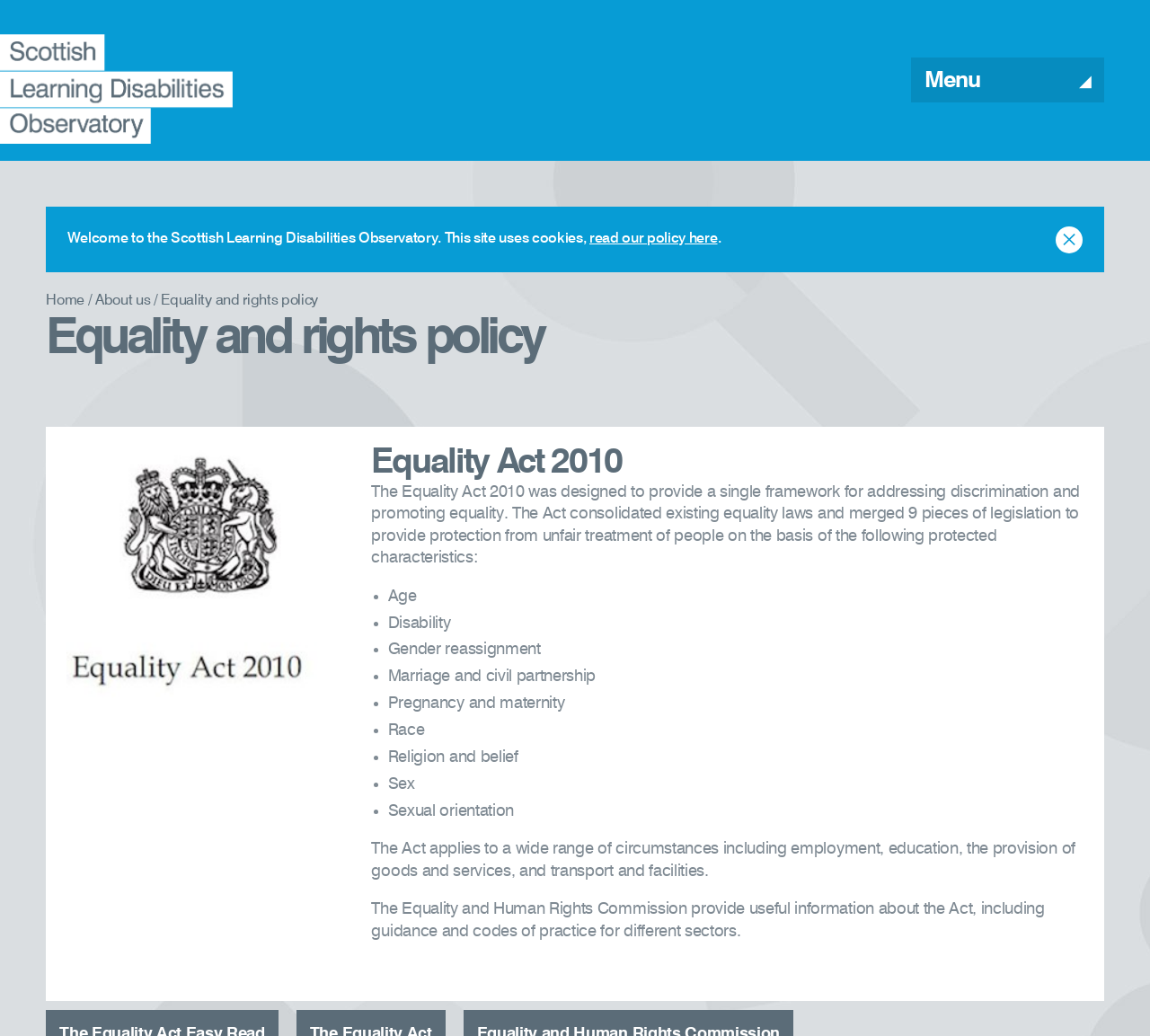What is the purpose of the Equality Act 2010?
Refer to the image and provide a thorough answer to the question.

The purpose of the Equality Act 2010 can be inferred from the text on the webpage, which states that the Act 'was designed to provide a single framework for addressing discrimination and promoting equality'.